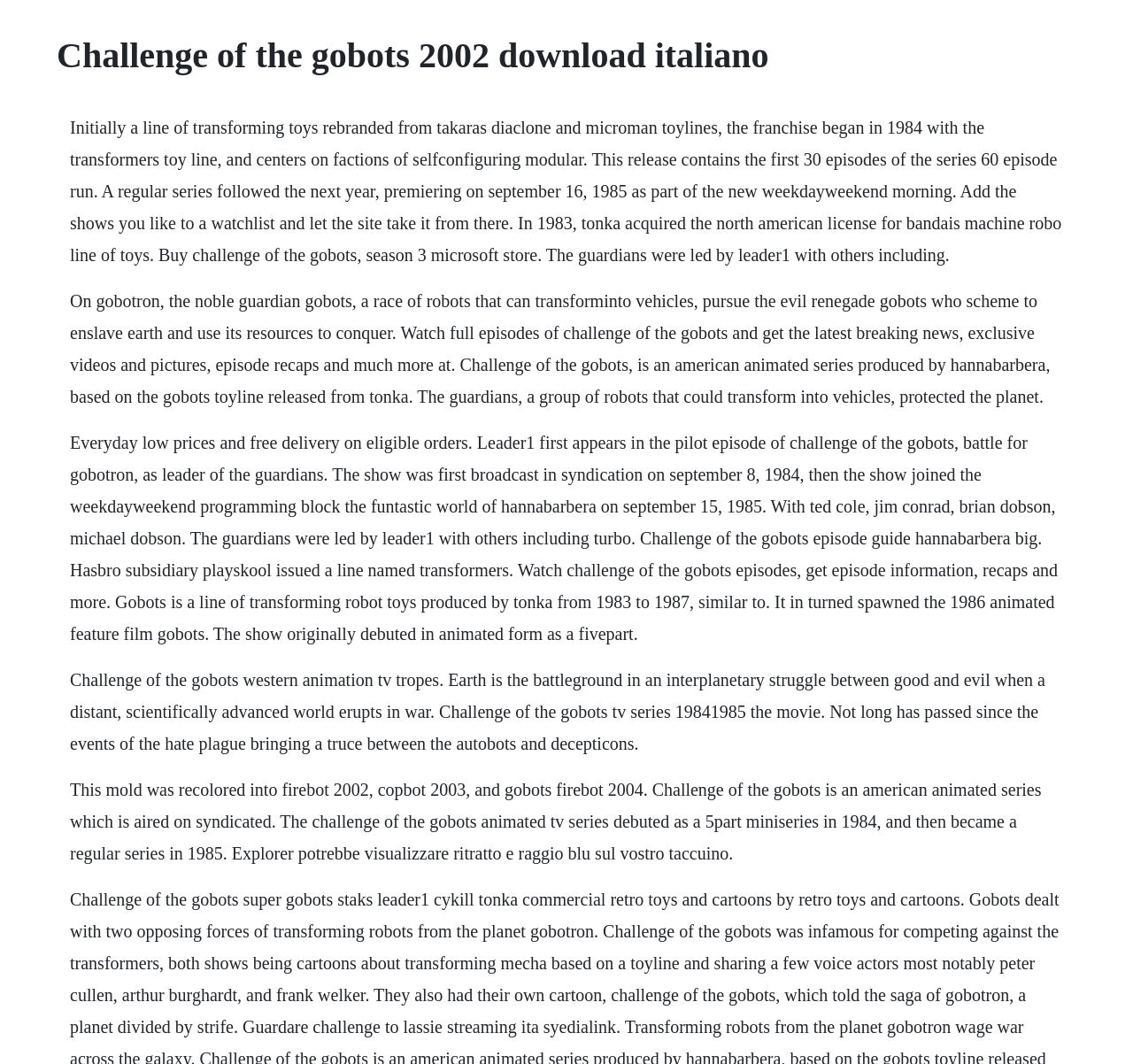Please find the top heading of the webpage and generate its text.

Challenge of the gobots 2002 download italiano